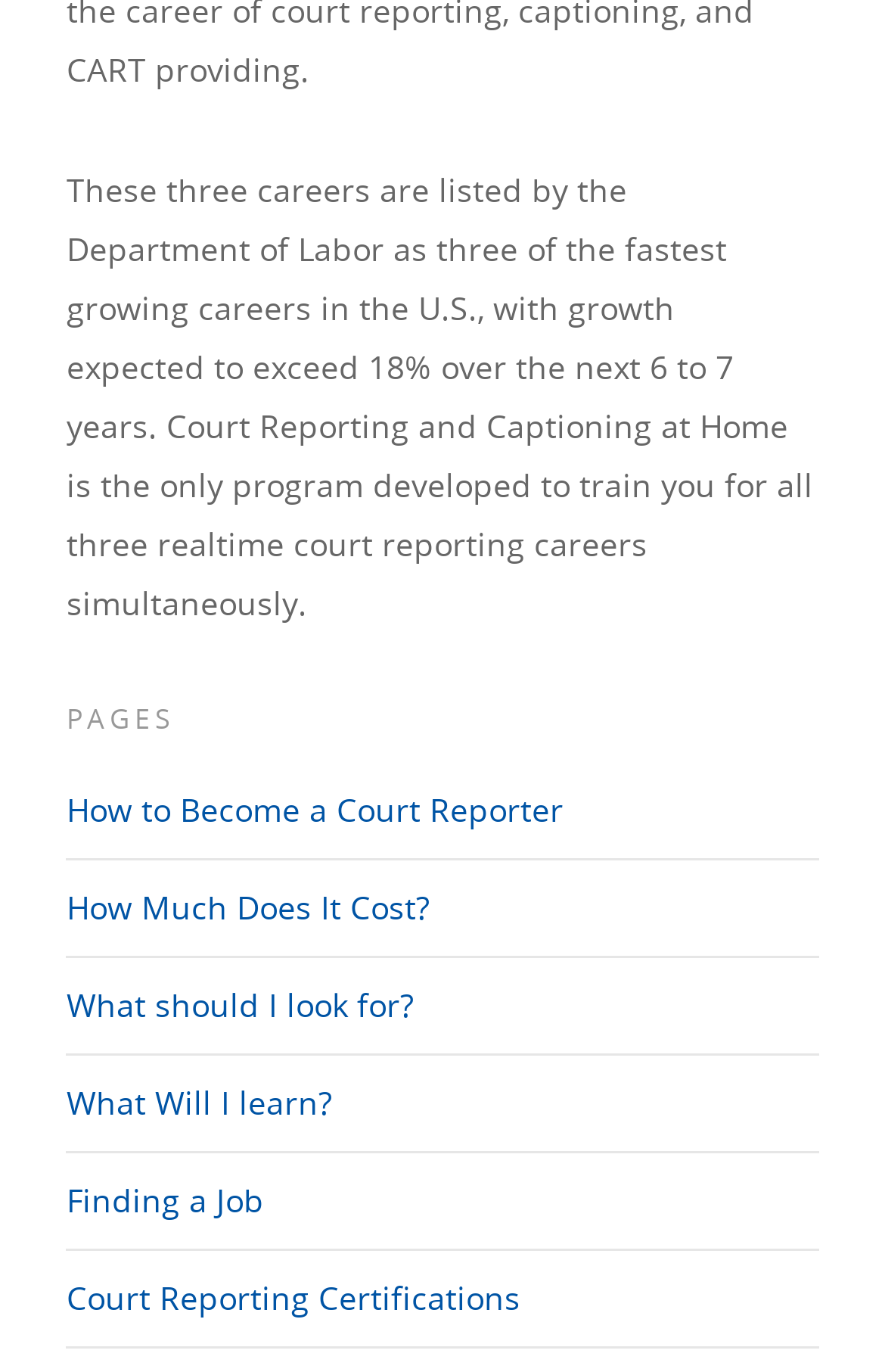How many links are under the 'PAGES' heading?
Please answer using one word or phrase, based on the screenshot.

6